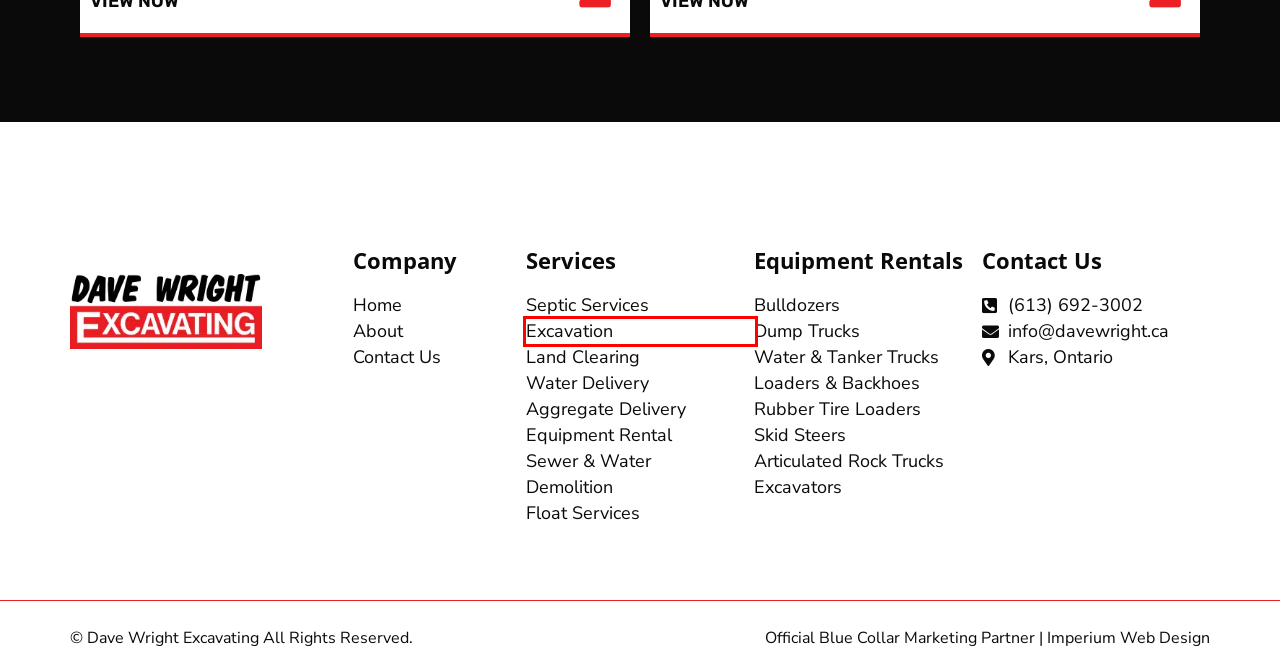You have a screenshot of a webpage, and a red bounding box highlights an element. Select the webpage description that best fits the new page after clicking the element within the bounding box. Options are:
A. Excavation Services | Dave Wright Excavating
B. Demolition Services in Eastern Ontario | Dave Wright Excavating
C. Sewer and Water Services
D. Top Excavation Company | Dave Wright Excavating
E. Skid Steer Rentals | Dave Wright Excavating
F. Land Clearing Services | Dave Wright Excavating
G. : Float Services | Dave Wright Excavating
H. Septic System Installation | Dave Wright Excavating

A